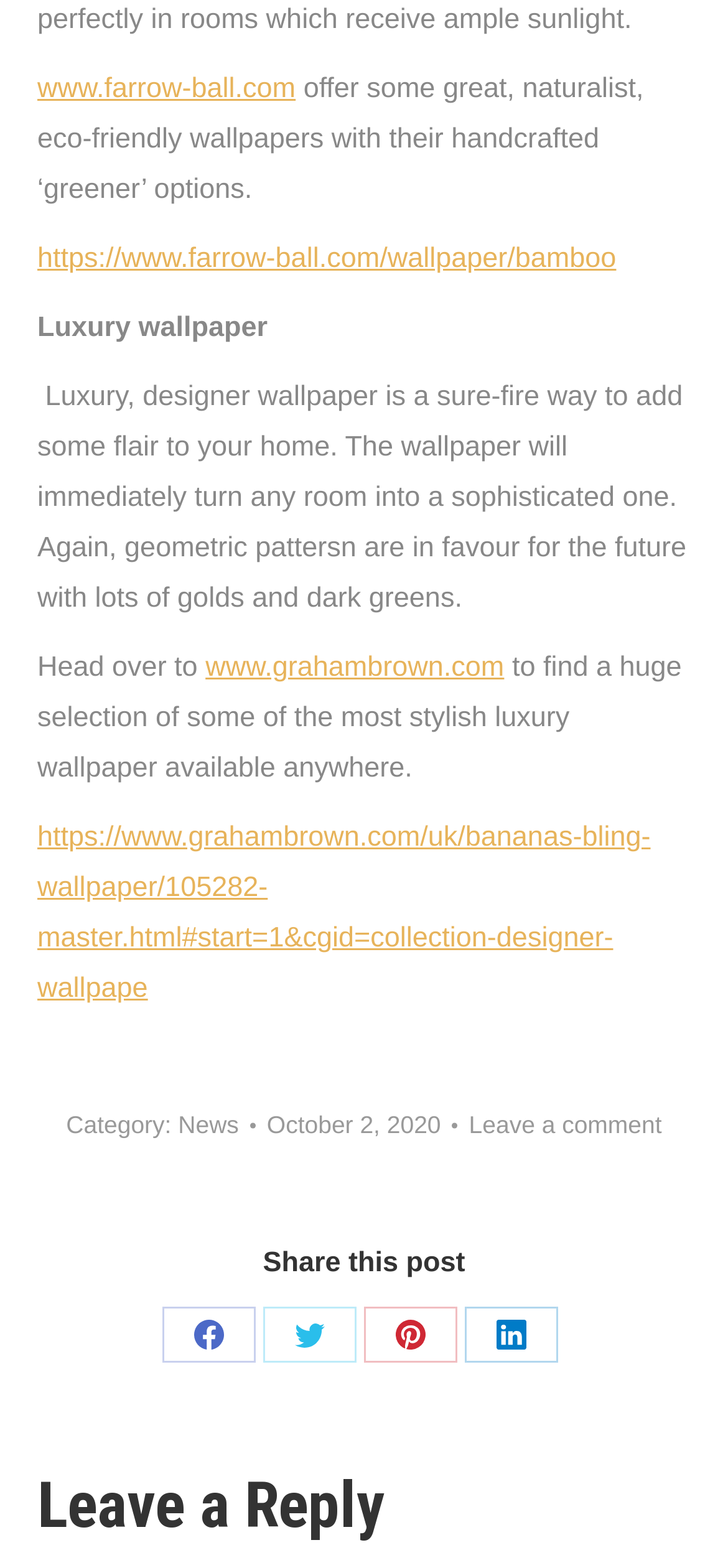Please determine the bounding box coordinates of the clickable area required to carry out the following instruction: "Leave a comment". The coordinates must be four float numbers between 0 and 1, represented as [left, top, right, bottom].

[0.644, 0.706, 0.909, 0.73]